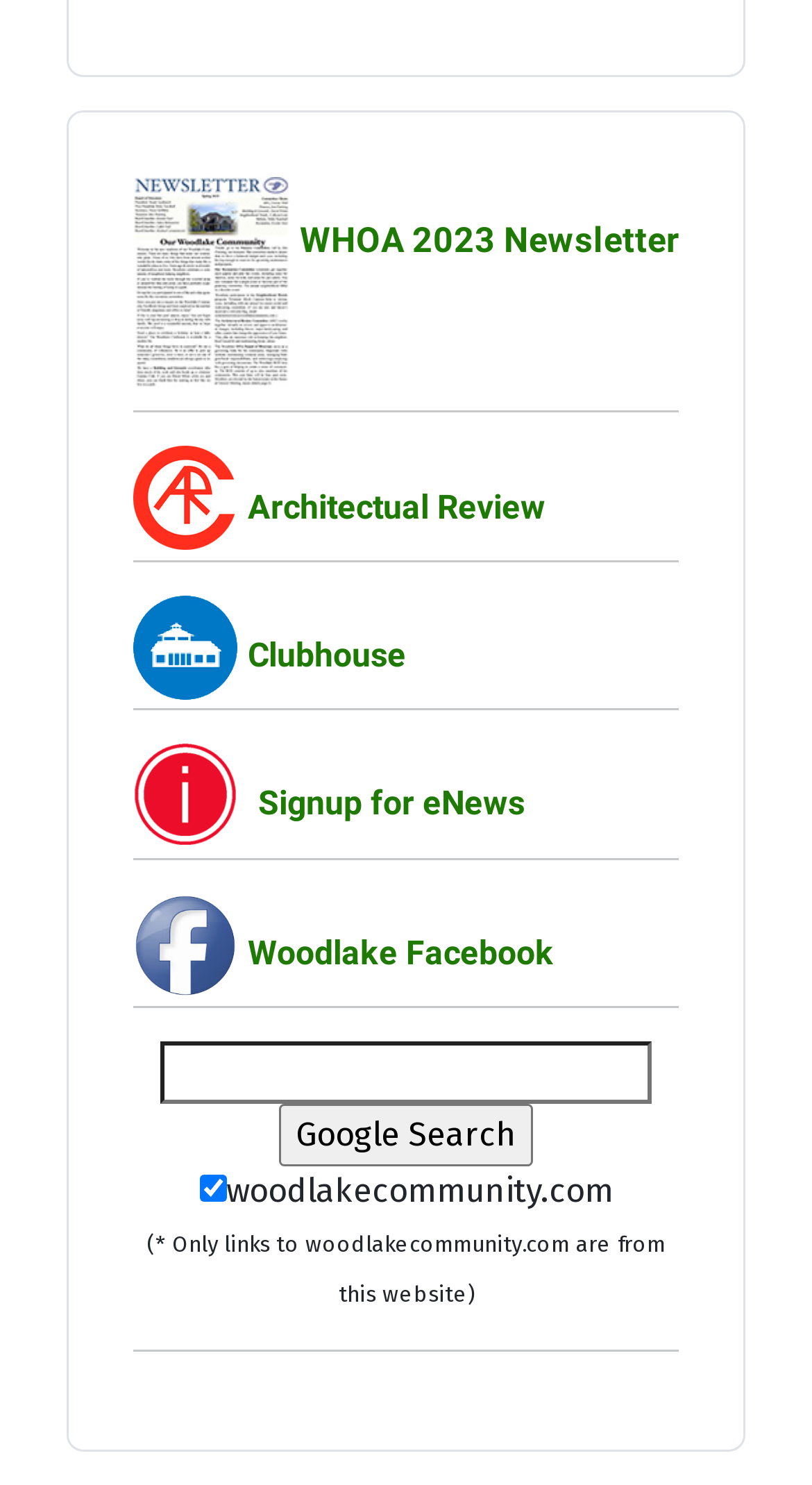Could you highlight the region that needs to be clicked to execute the instruction: "Read the blog"?

None